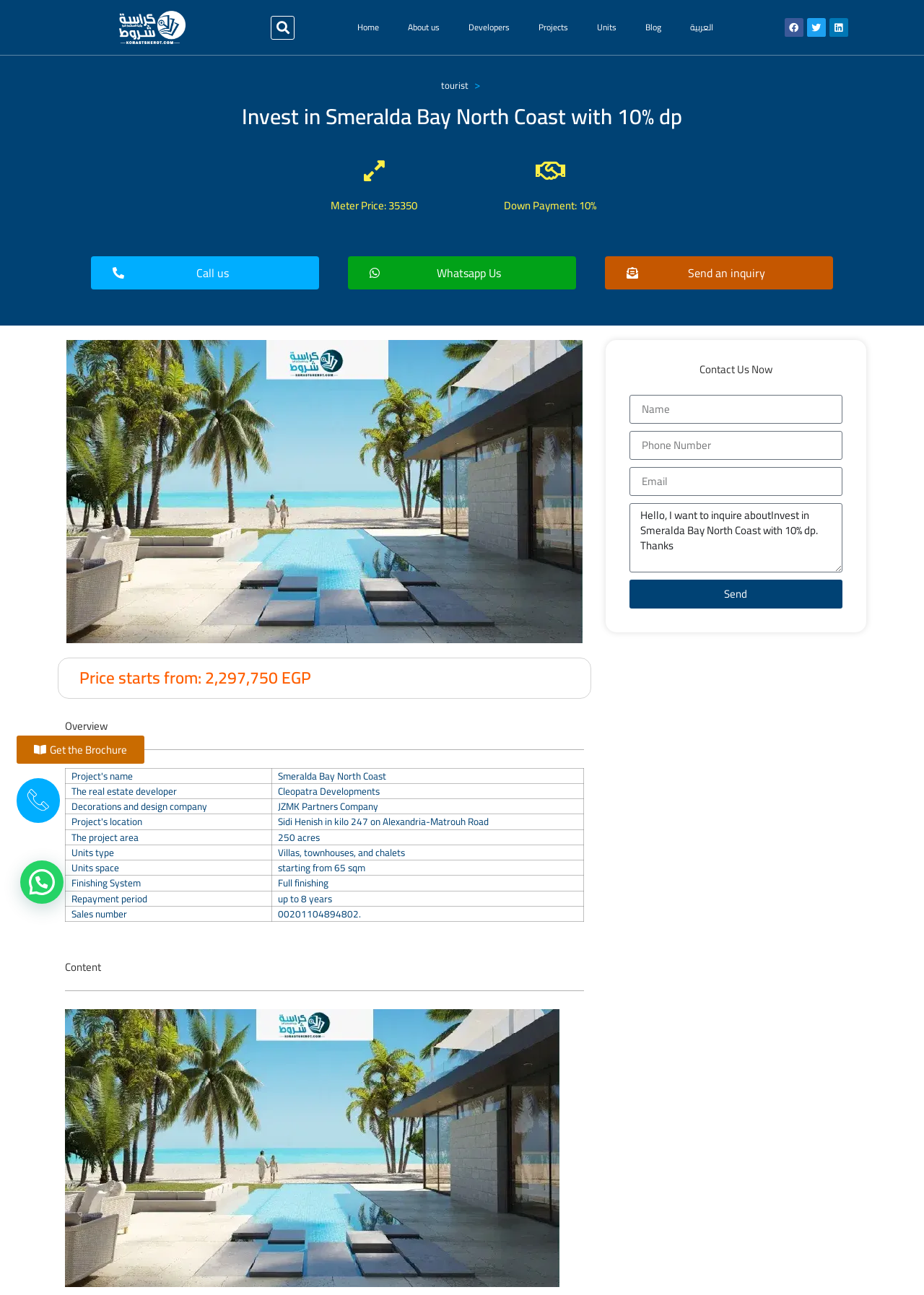Specify the bounding box coordinates of the area that needs to be clicked to achieve the following instruction: "Send an inquiry".

[0.655, 0.198, 0.902, 0.224]